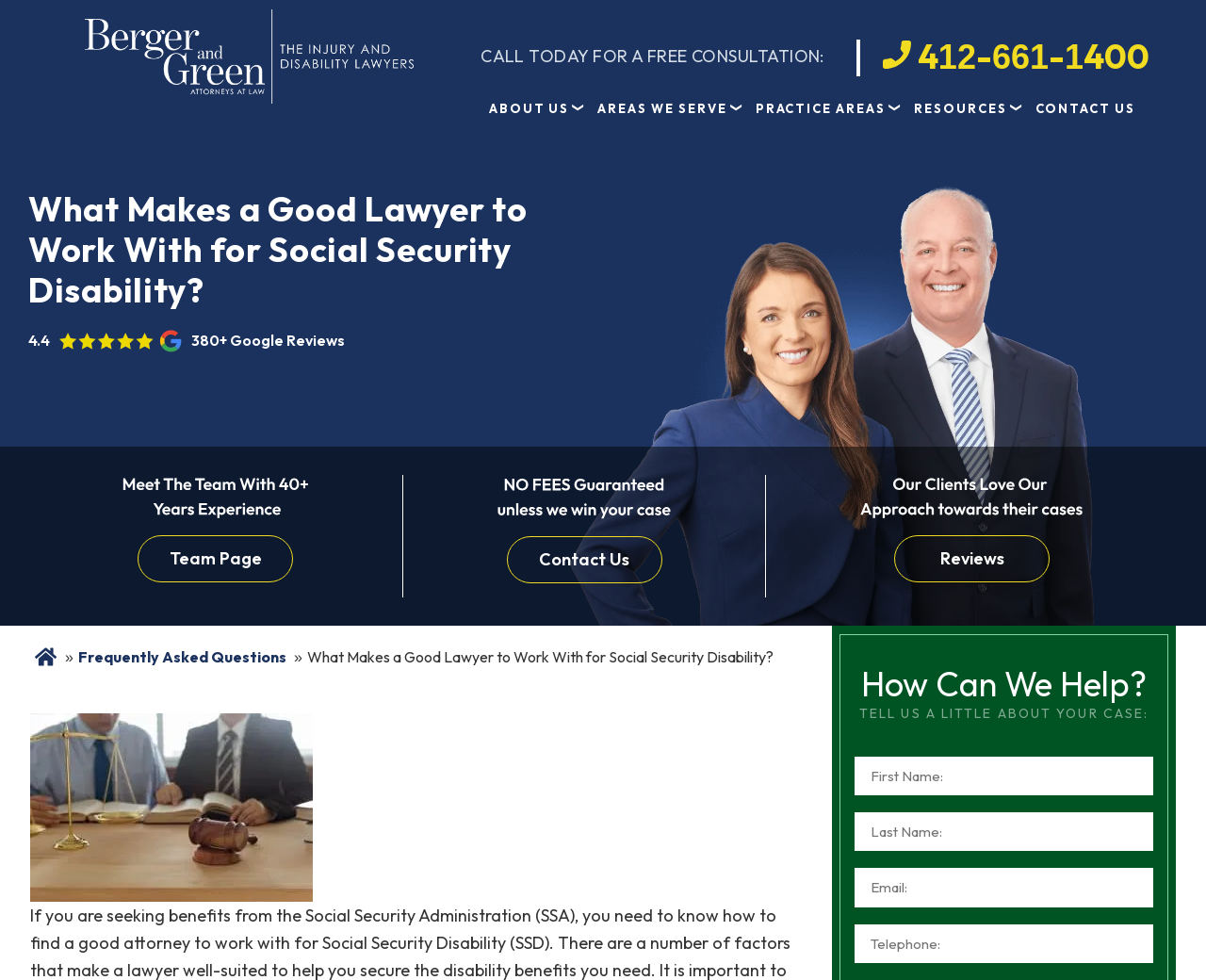Determine the bounding box coordinates of the clickable area required to perform the following instruction: "Fill in the First Name field". The coordinates should be represented as four float numbers between 0 and 1: [left, top, right, bottom].

[0.709, 0.772, 0.956, 0.812]